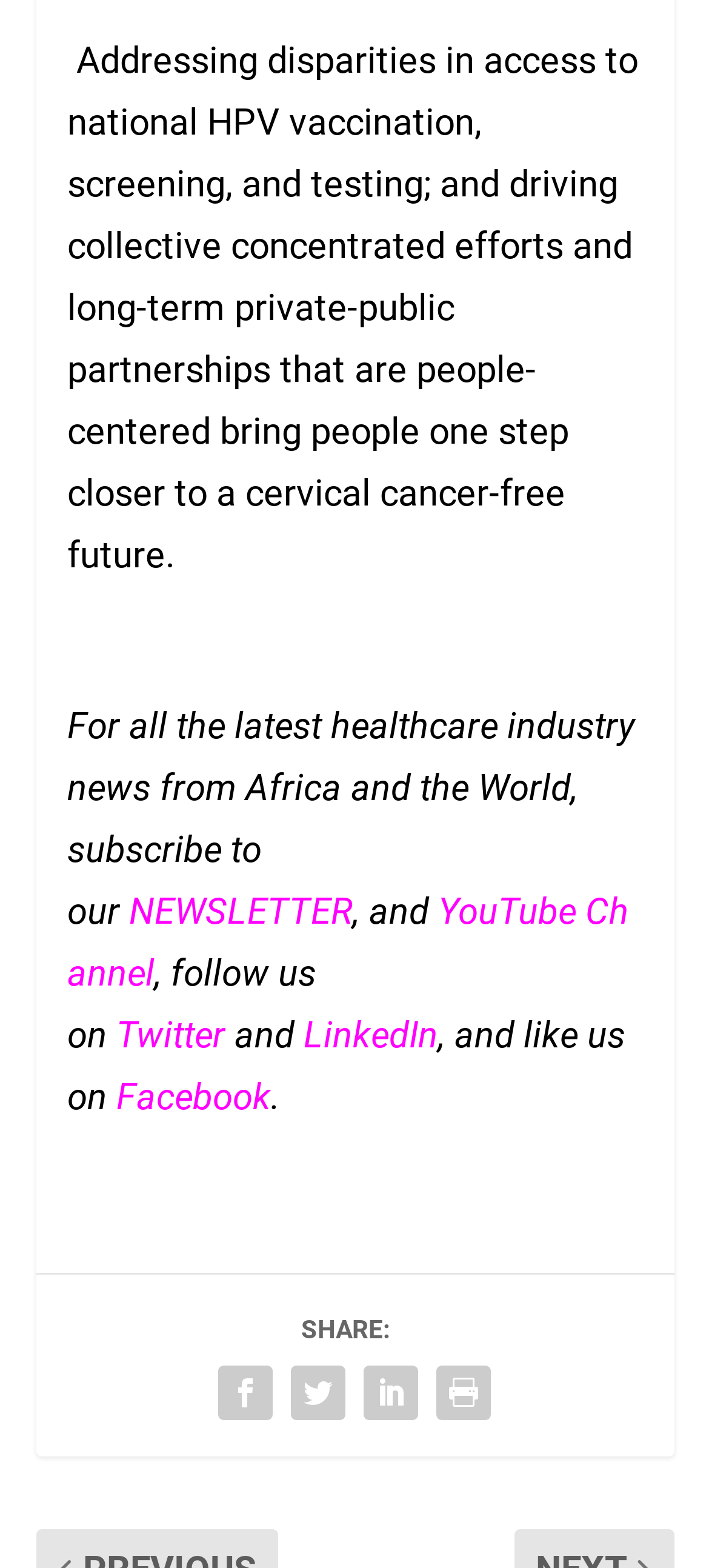What is the purpose of the 'SHARE:' section?
Please provide a single word or phrase as the answer based on the screenshot.

To share content